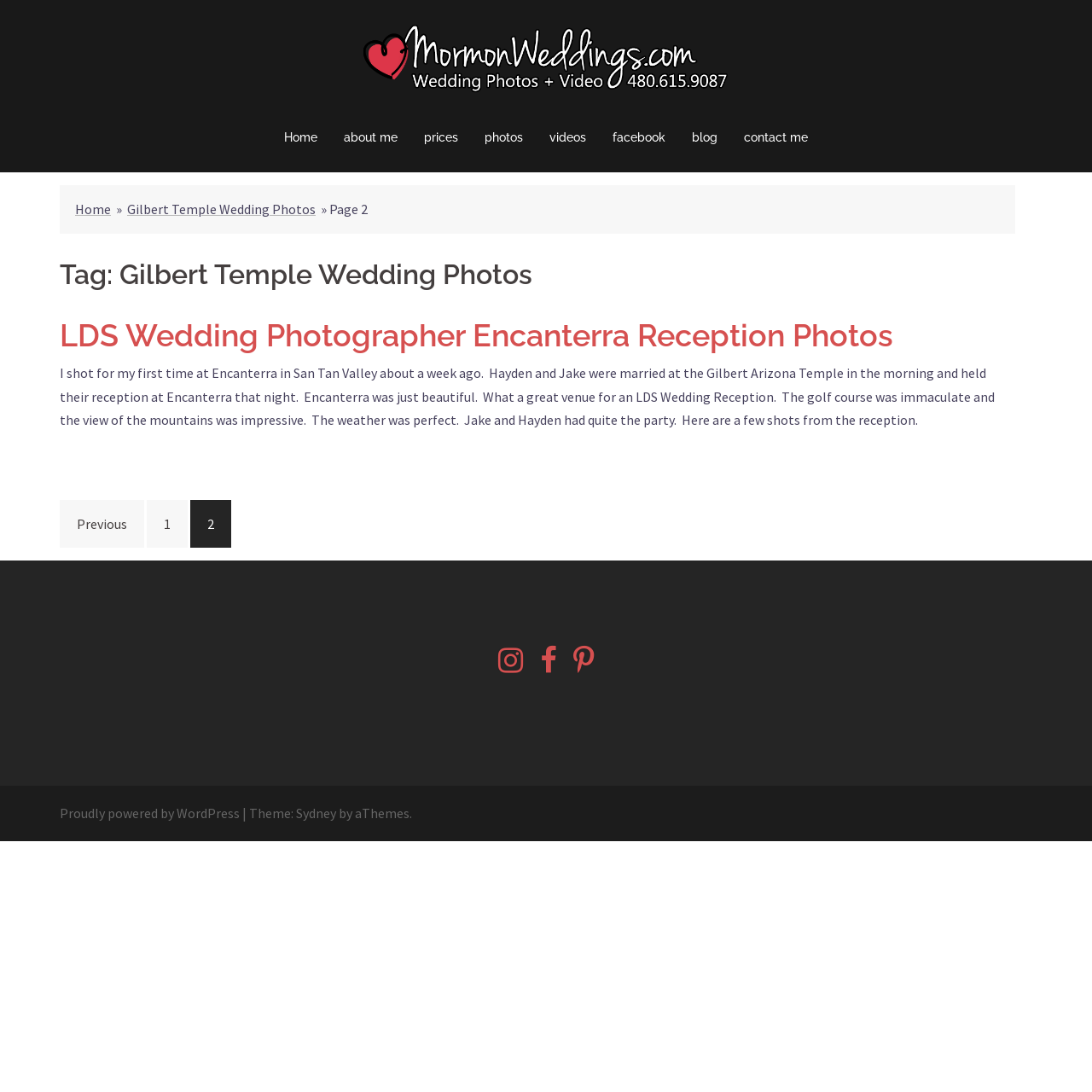Utilize the details in the image to thoroughly answer the following question: What is the name of the temple where the wedding took place?

I found the answer by reading the text in the article section, which mentions 'Hayden and Jake were married at the Gilbert Arizona Temple in the morning...'.